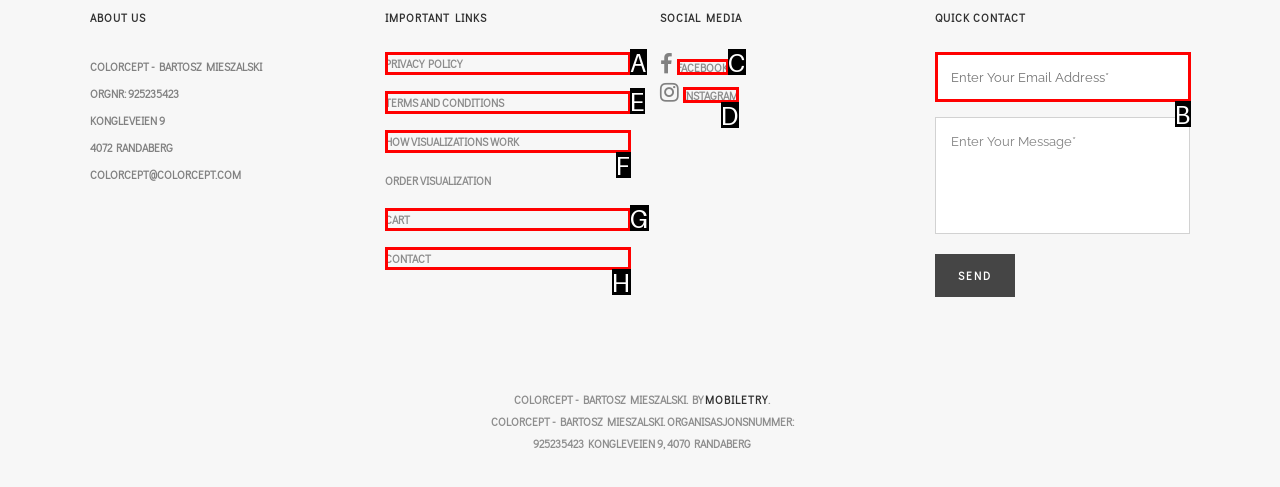Given the element description: name="your-email" placeholder="Enter Your Email Address*"
Pick the letter of the correct option from the list.

B